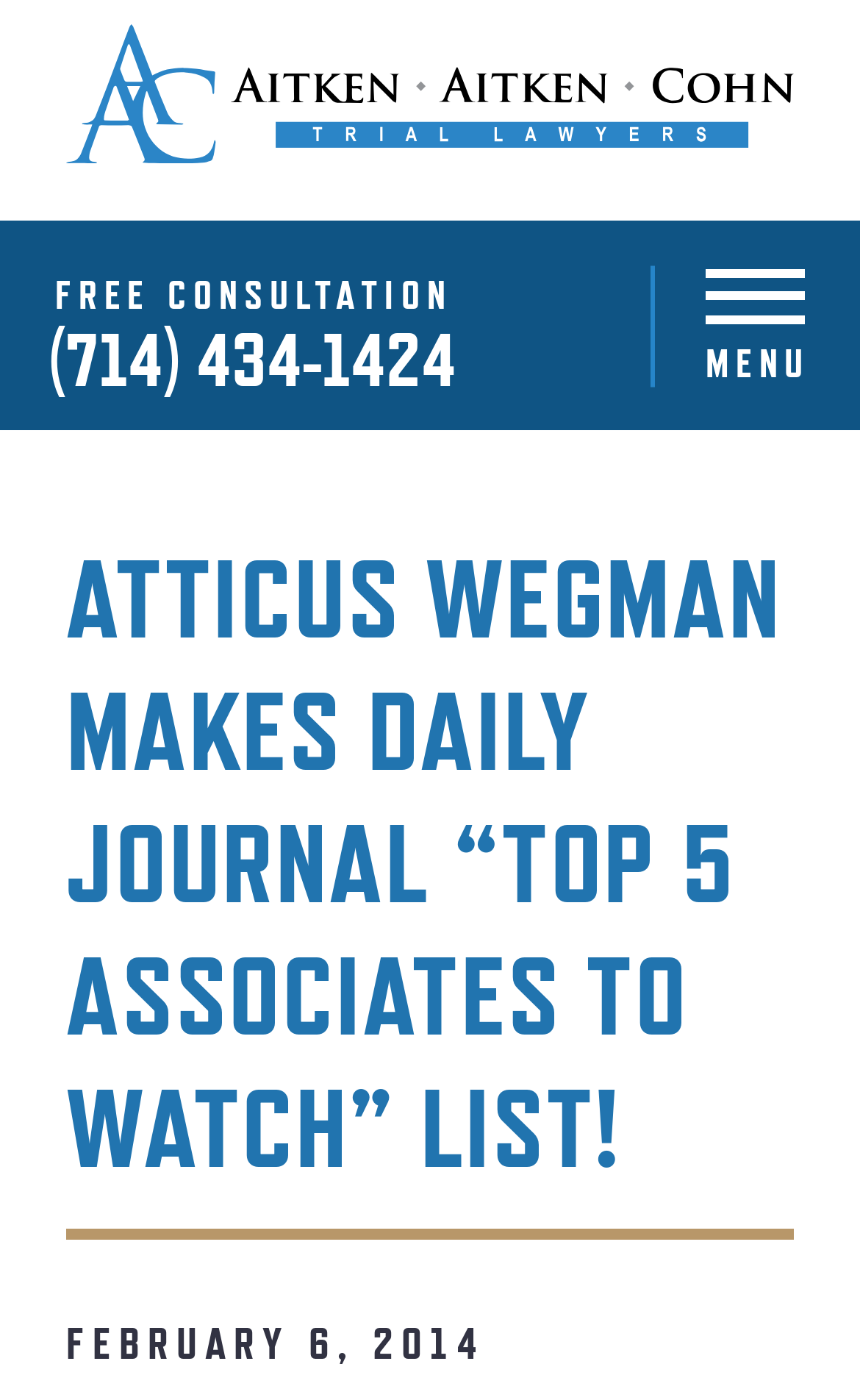What is the text above the phone number?
Look at the image and provide a detailed response to the question.

I found the text by looking at the StaticText element with the text 'FREE CONSULTATION' which is located above the phone number and near the top of the webpage.